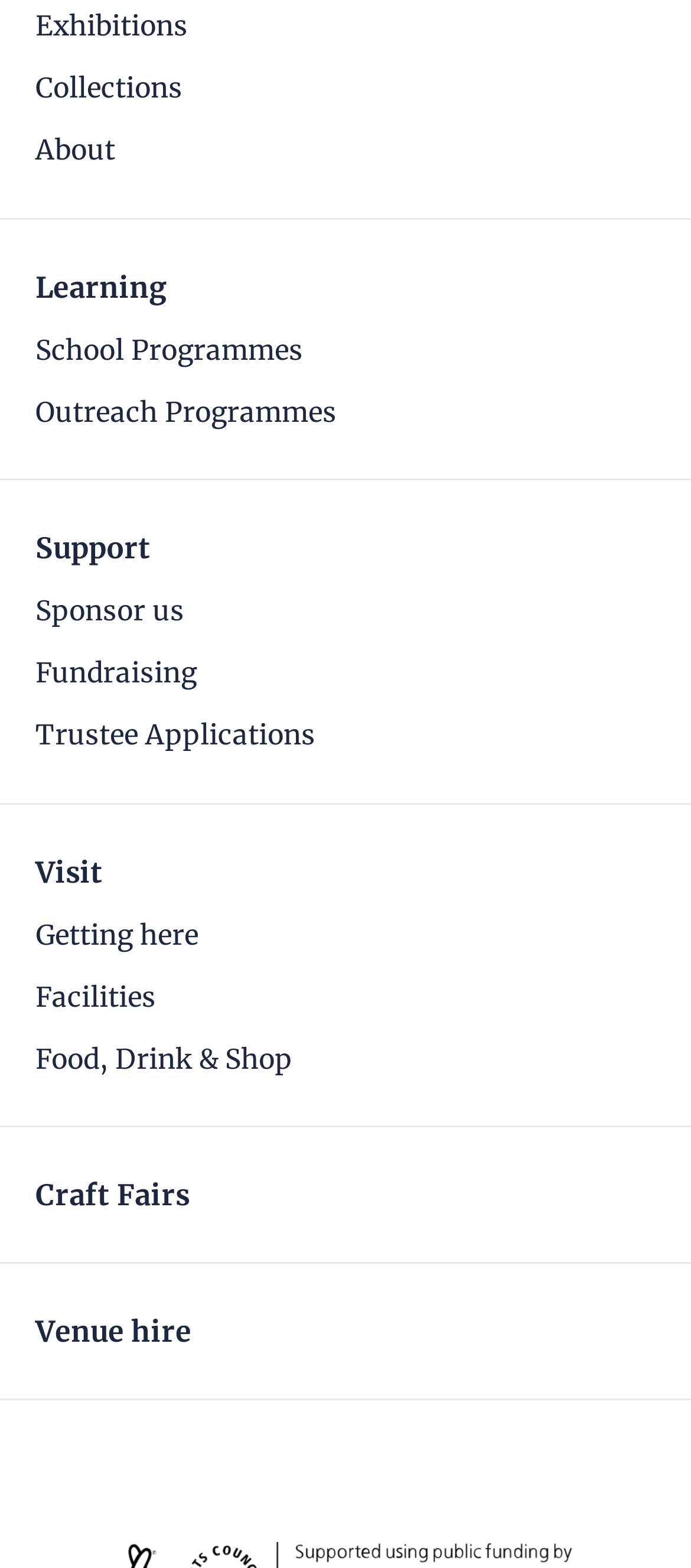Locate the bounding box coordinates of the clickable region to complete the following instruction: "View exhibitions."

[0.051, 0.008, 0.949, 0.025]